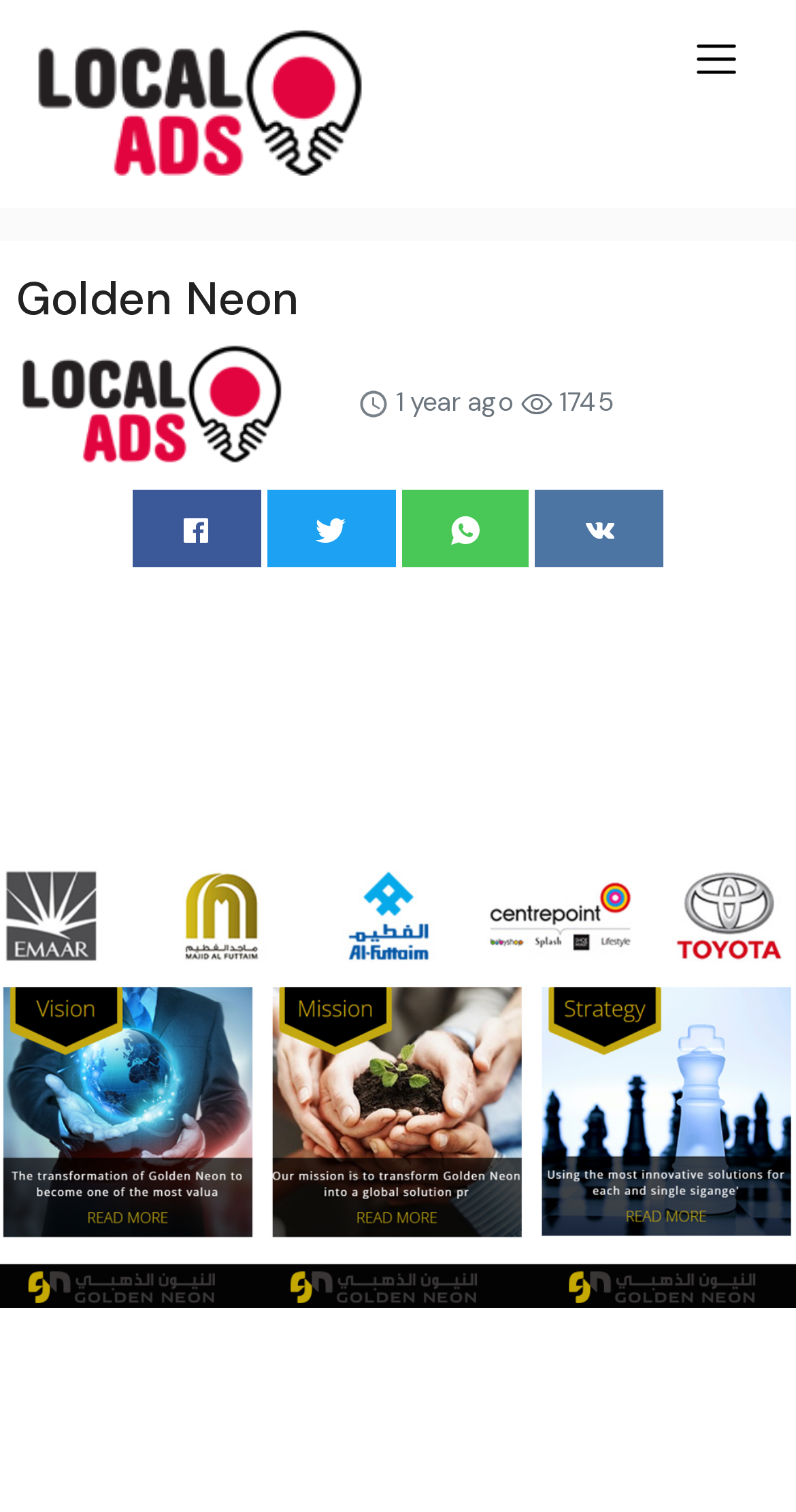What is the name of the business?
Could you please answer the question thoroughly and with as much detail as possible?

The name of the business can be found in the heading element with the text 'Golden Neon' at the top of the webpage.